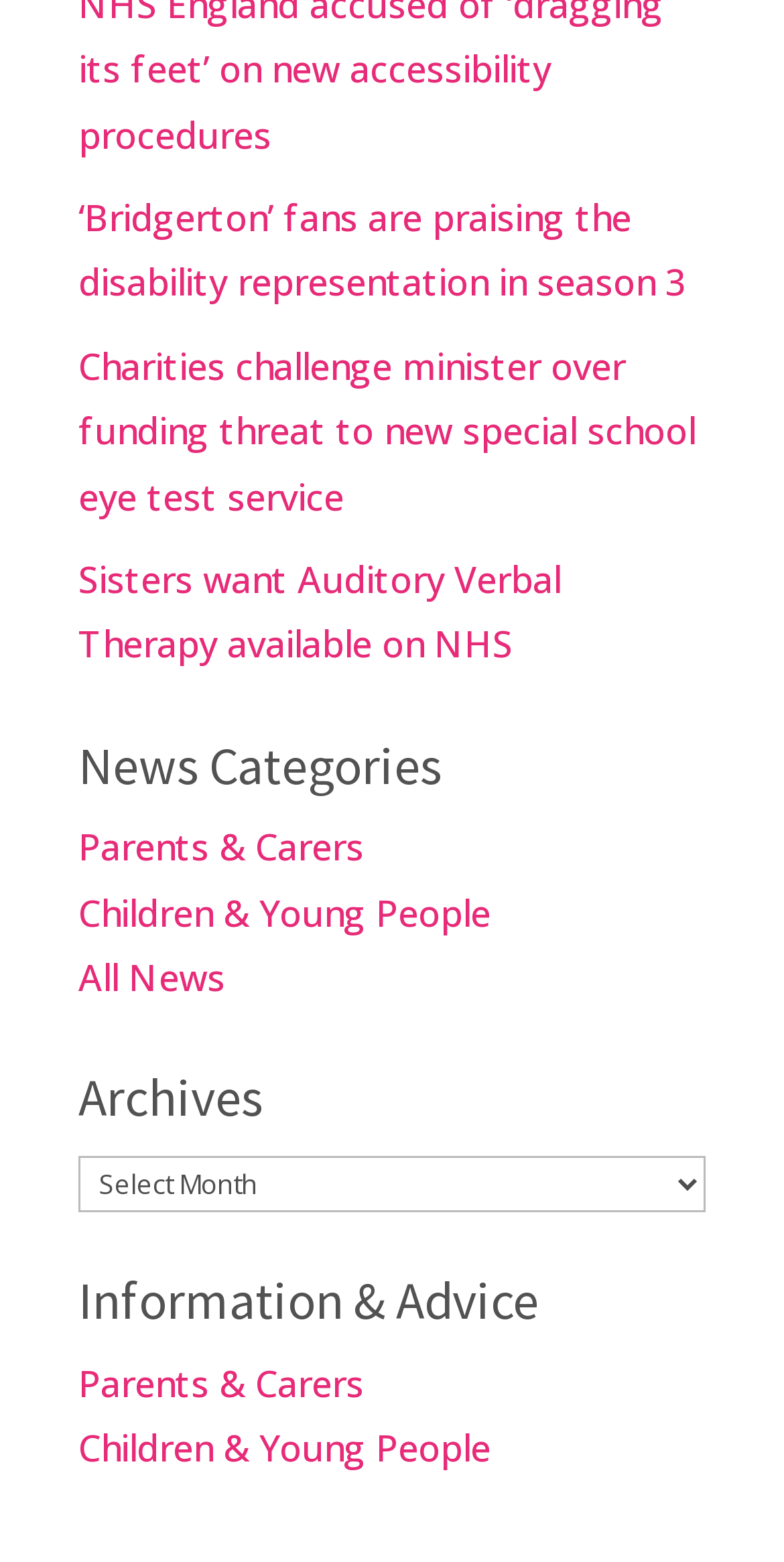Provide a brief response using a word or short phrase to this question:
What is the category of news above 'Parents & Carers'?

News Categories